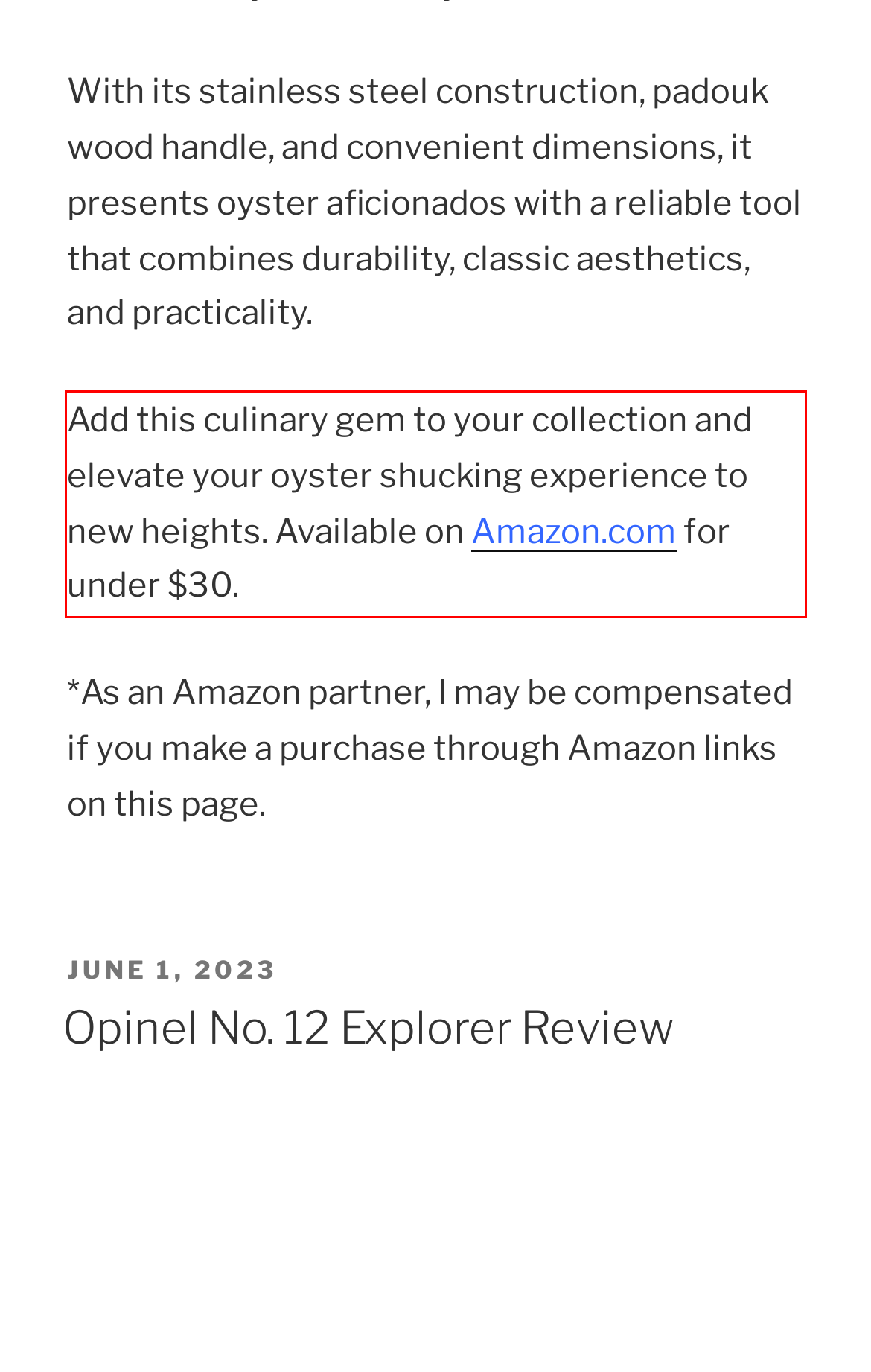In the screenshot of the webpage, find the red bounding box and perform OCR to obtain the text content restricted within this red bounding box.

Add this culinary gem to your collection and elevate your oyster shucking experience to new heights. Available on Amazon.com for under $30.